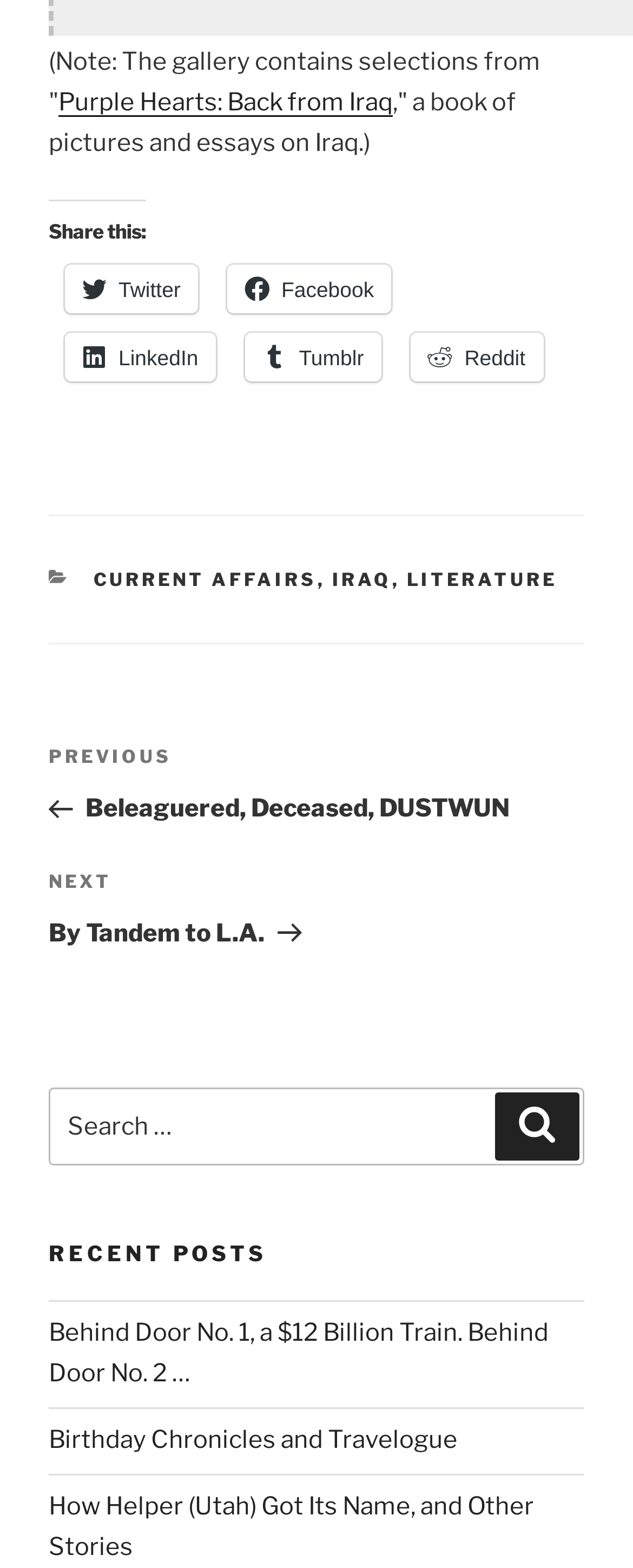What is the function of the button in the search section?
Look at the image and respond with a one-word or short-phrase answer.

Search